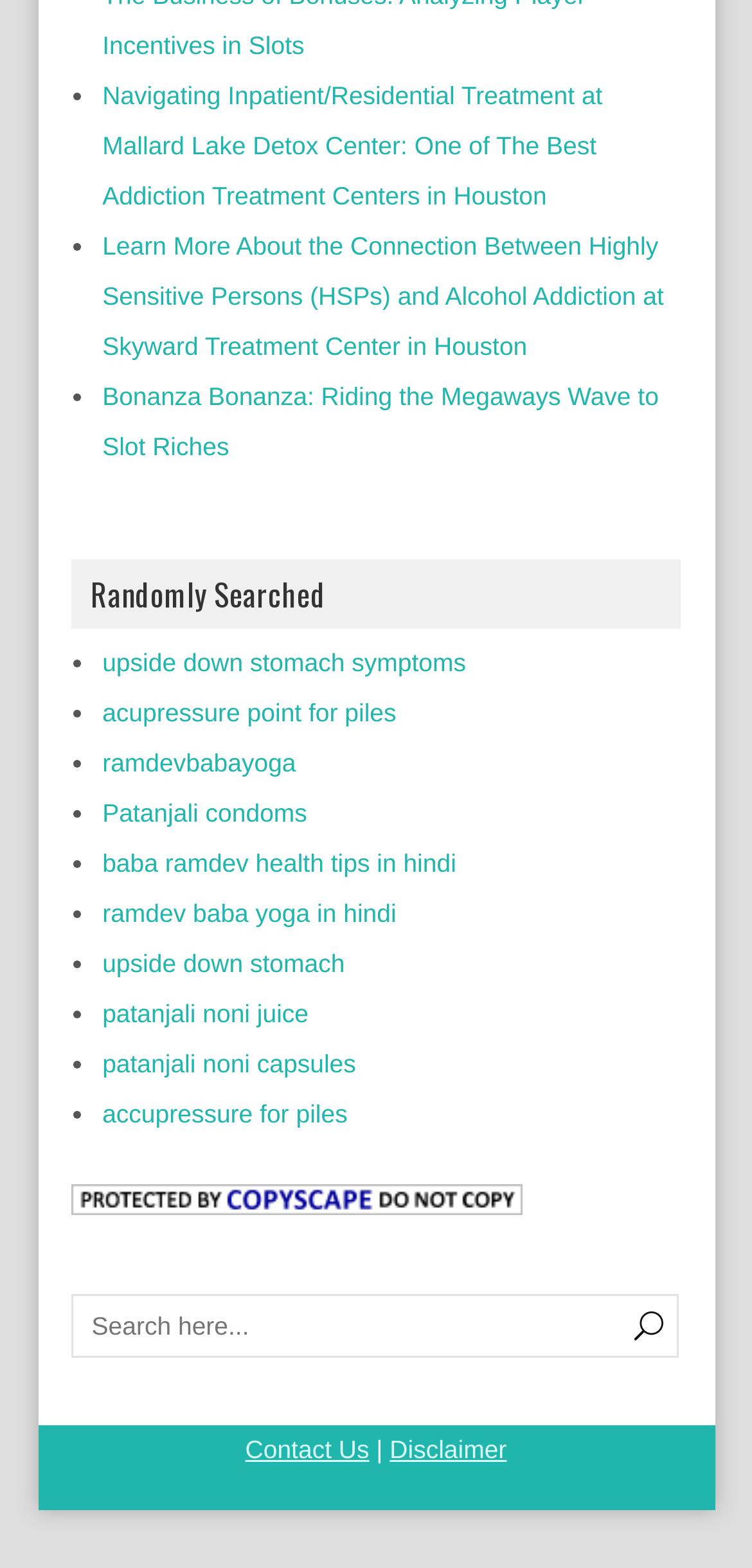How many links are there in the list?
Using the image as a reference, give a one-word or short phrase answer.

18